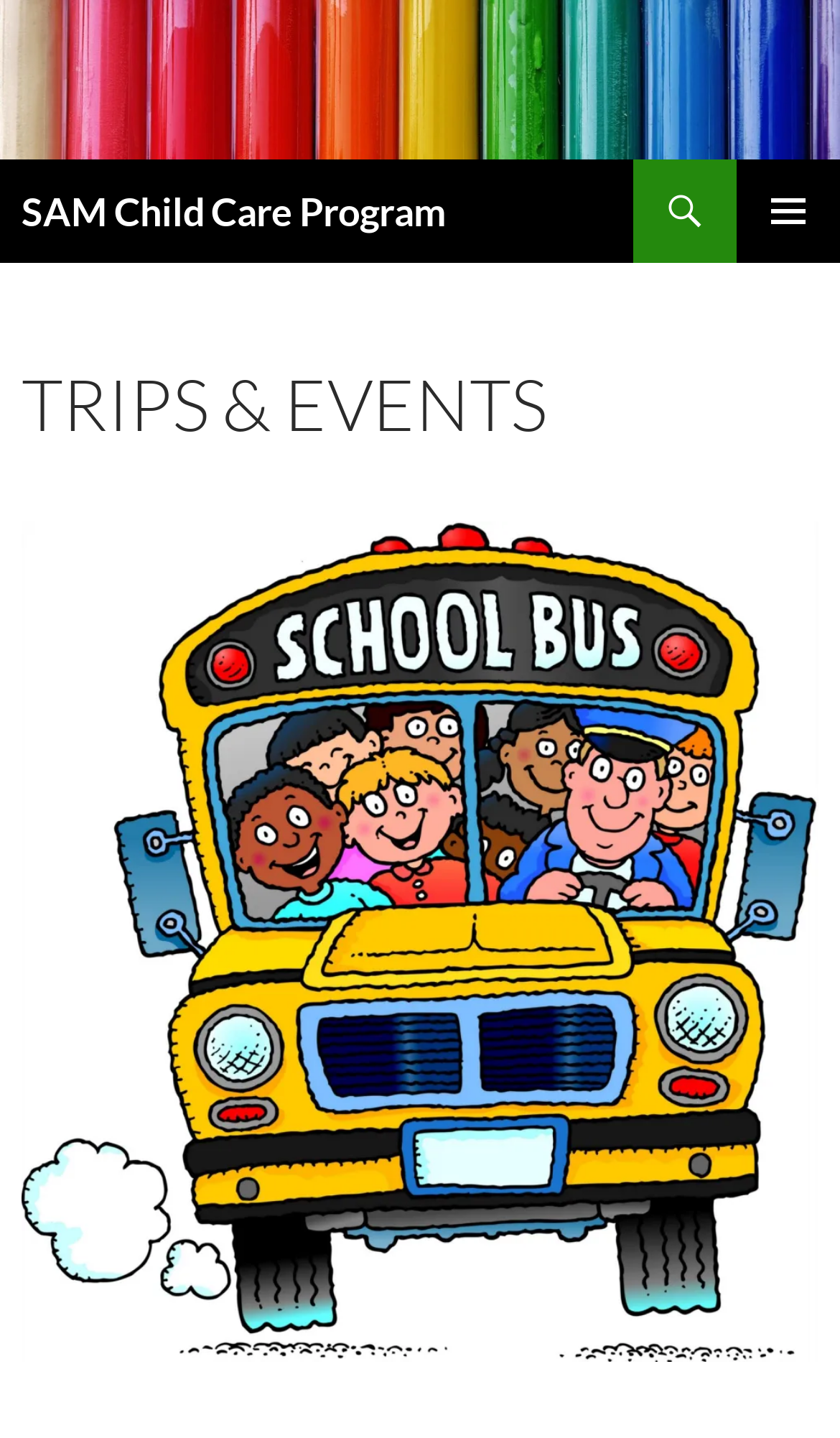Please use the details from the image to answer the following question comprehensively:
What is the purpose of the 'SKIP TO CONTENT' link?

The 'SKIP TO CONTENT' link is likely provided for accessibility purposes, allowing users to bypass the header section and navigate directly to the main content of the webpage.